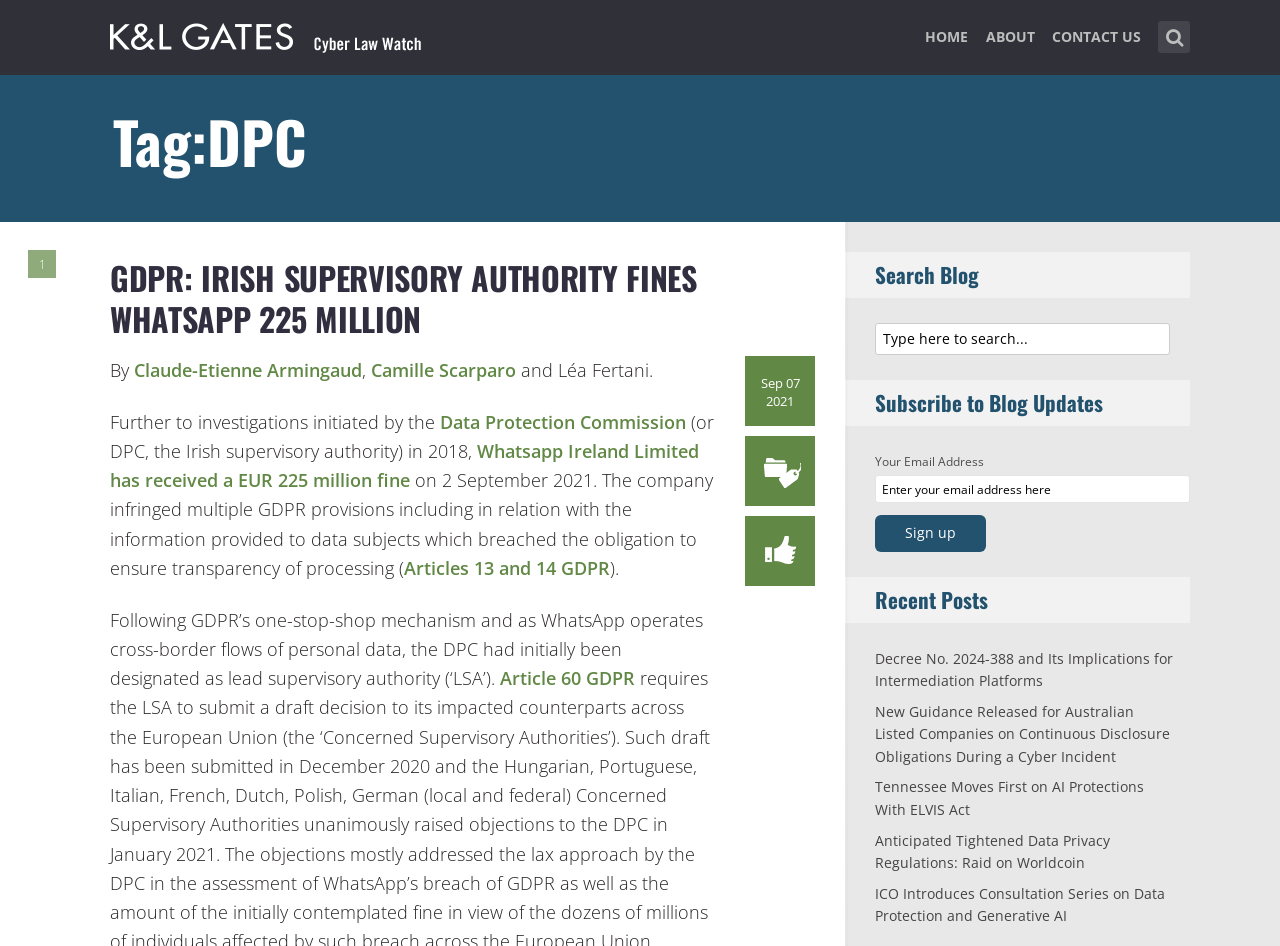Please specify the bounding box coordinates of the clickable region necessary for completing the following instruction: "Go to the home page". The coordinates must consist of four float numbers between 0 and 1, i.e., [left, top, right, bottom].

[0.723, 0.023, 0.756, 0.08]